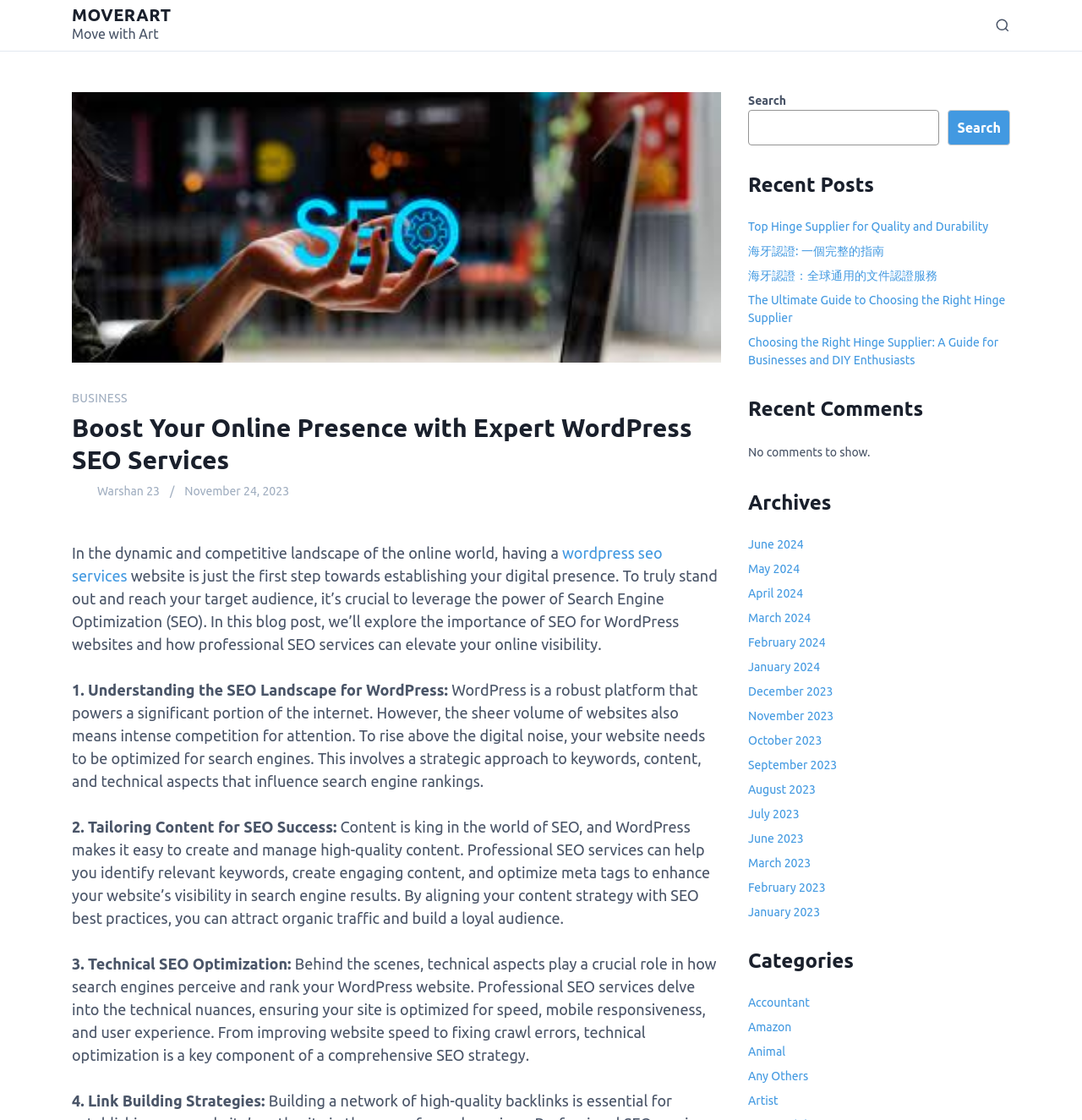Identify and provide the main heading of the webpage.

Boost Your Online Presence with Expert WordPress SEO Services